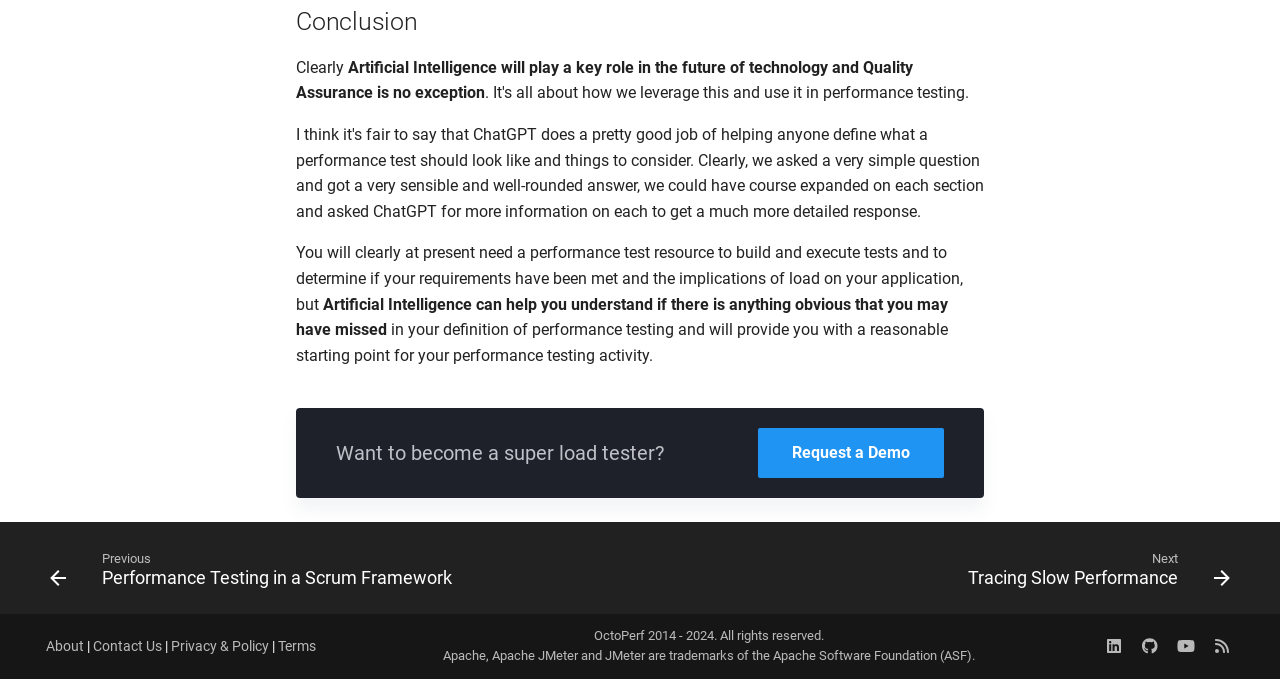Answer the question in one word or a short phrase:
What is the purpose of performance testing?

Determine if requirements are met